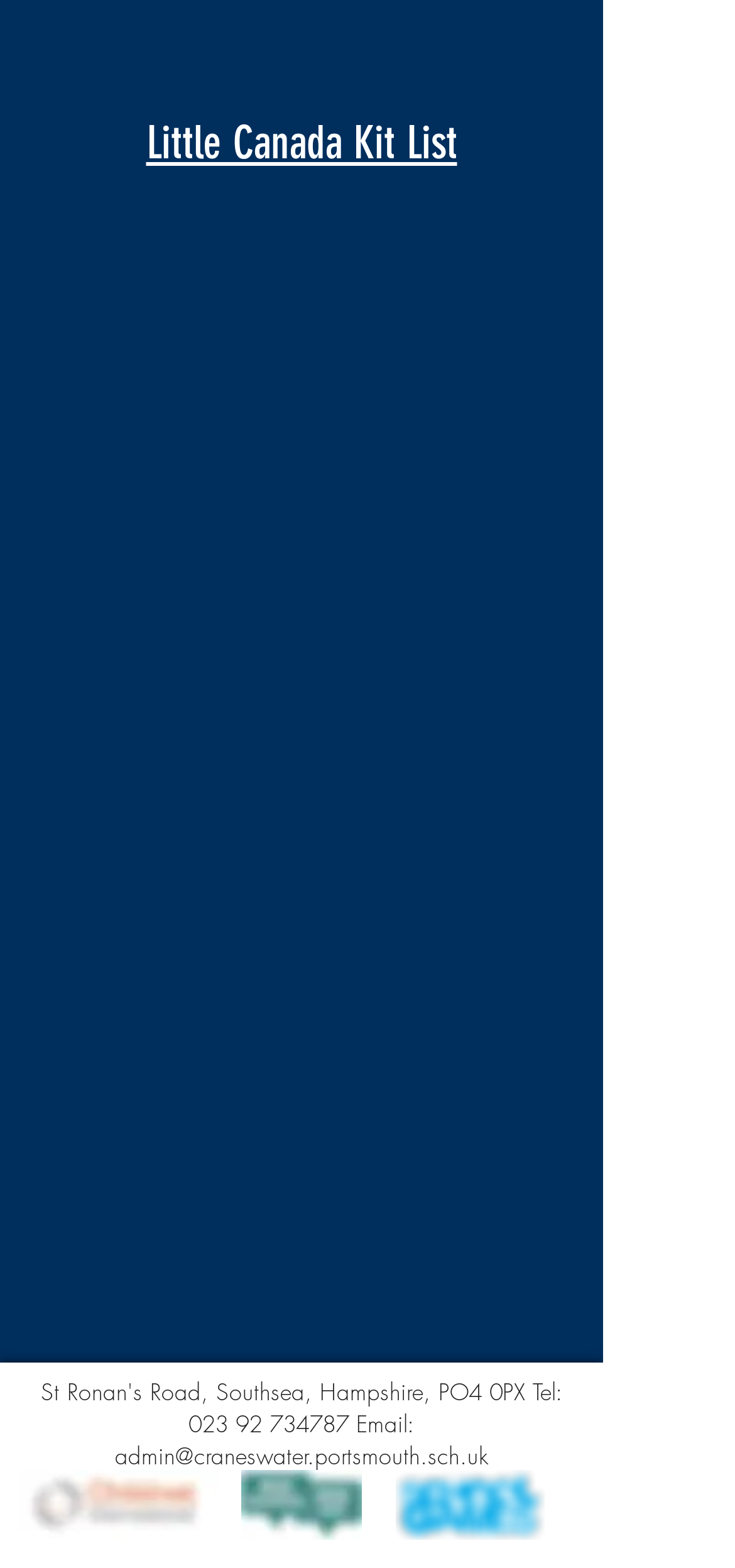Given the element description "admin@craneswater.portsmouth.sch.uk", identify the bounding box of the corresponding UI element.

[0.156, 0.918, 0.664, 0.939]